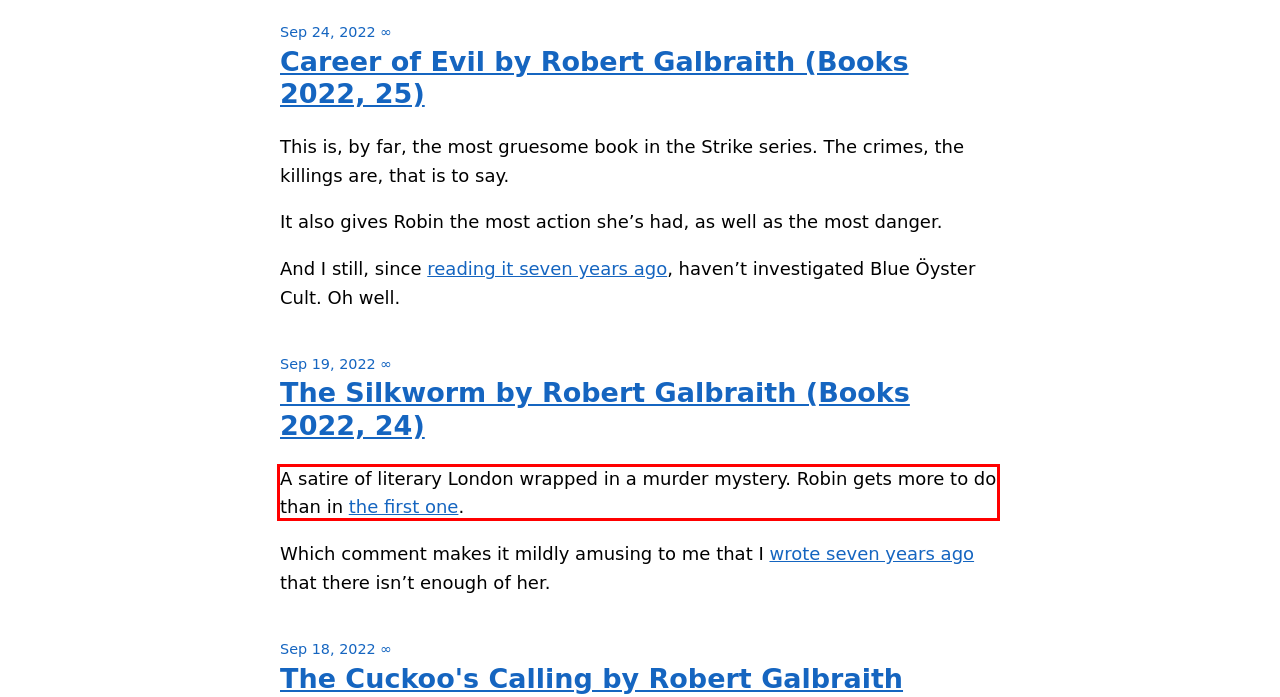Analyze the red bounding box in the provided webpage screenshot and generate the text content contained within.

A satire of literary London wrapped in a murder mystery. Robin gets more to do than in the first one.